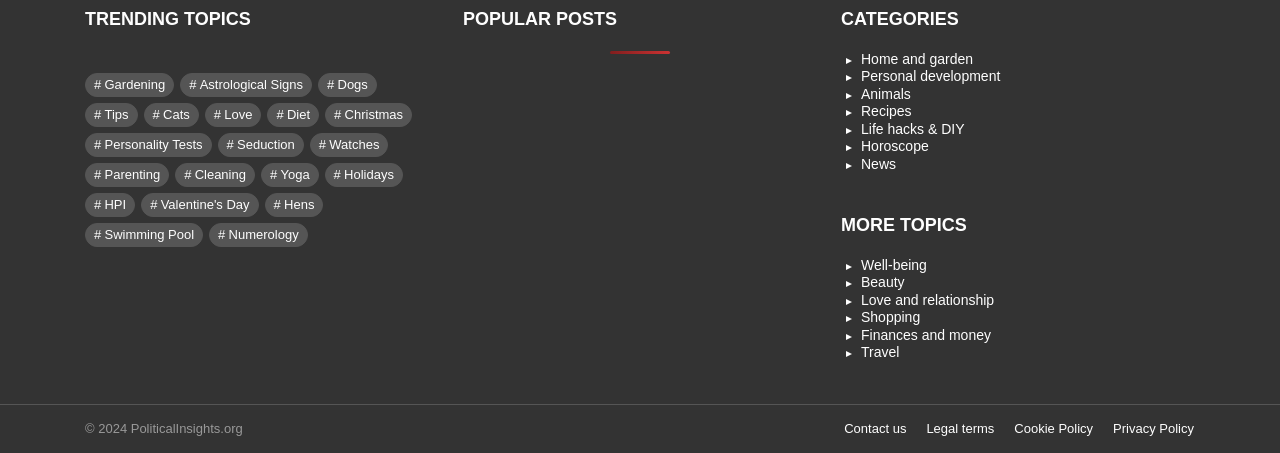Determine the bounding box coordinates of the region that needs to be clicked to achieve the task: "See Dr. Haworth's ACS certification".

None